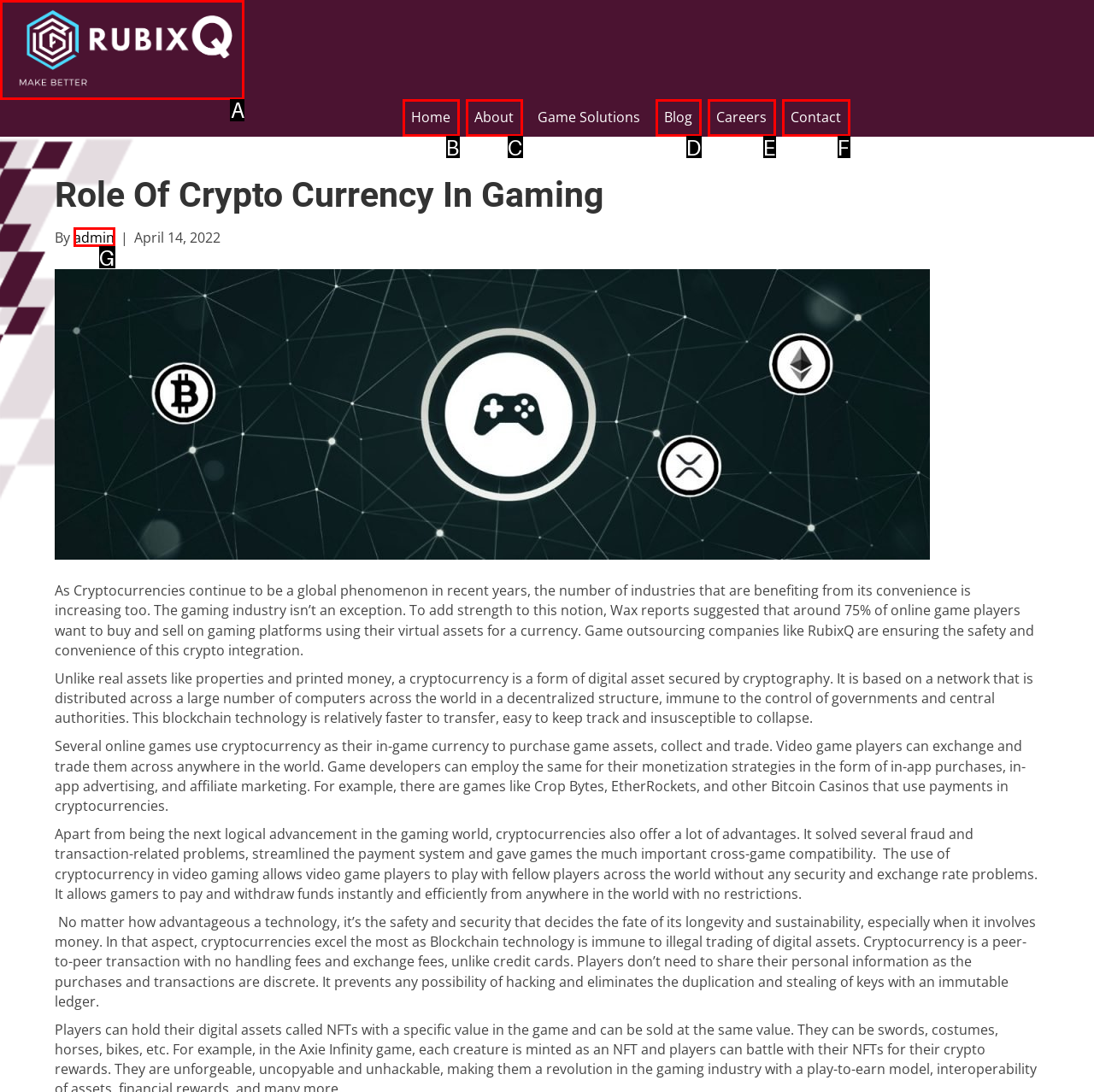Determine which option fits the element description: Home
Answer with the option’s letter directly.

B